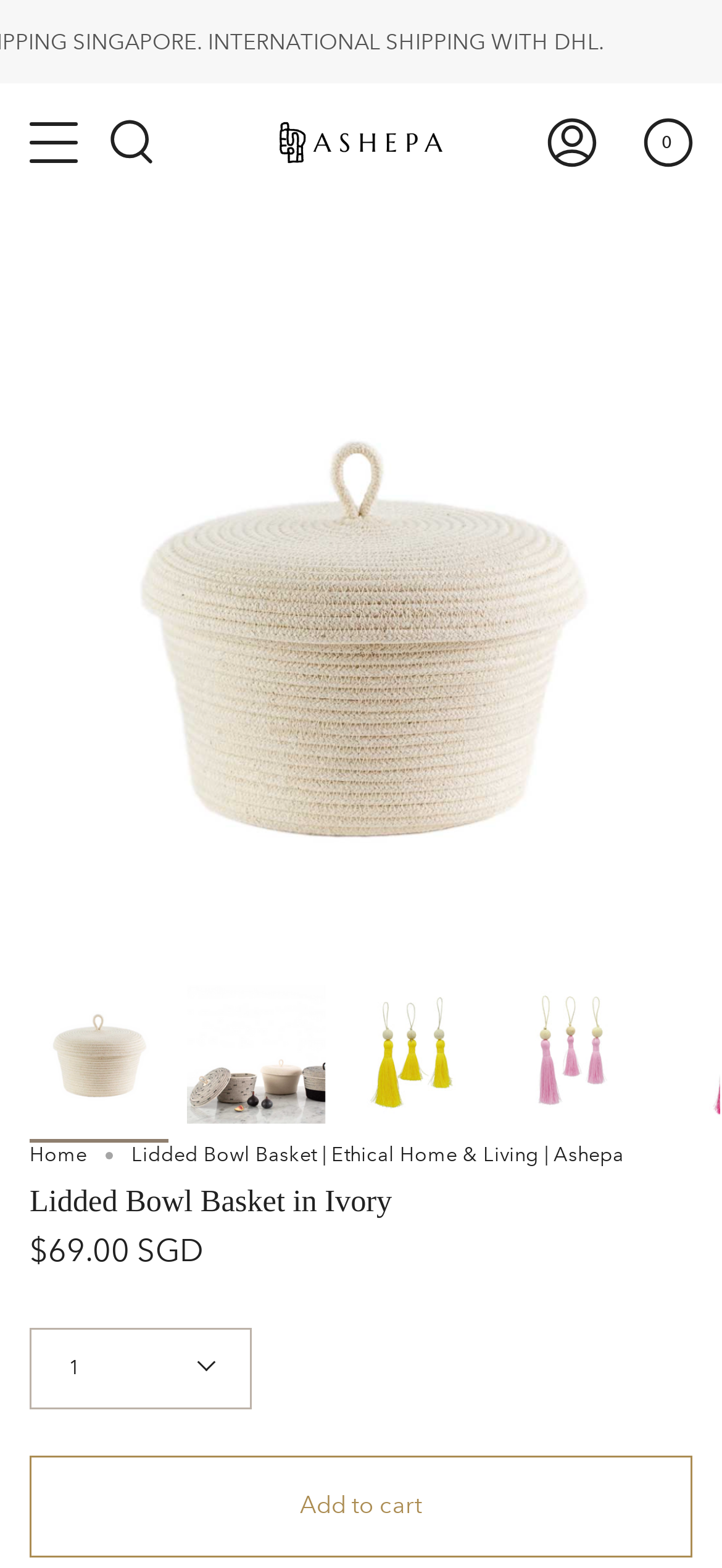Please identify the bounding box coordinates of the element's region that should be clicked to execute the following instruction: "Check Support". The bounding box coordinates must be four float numbers between 0 and 1, i.e., [left, top, right, bottom].

None